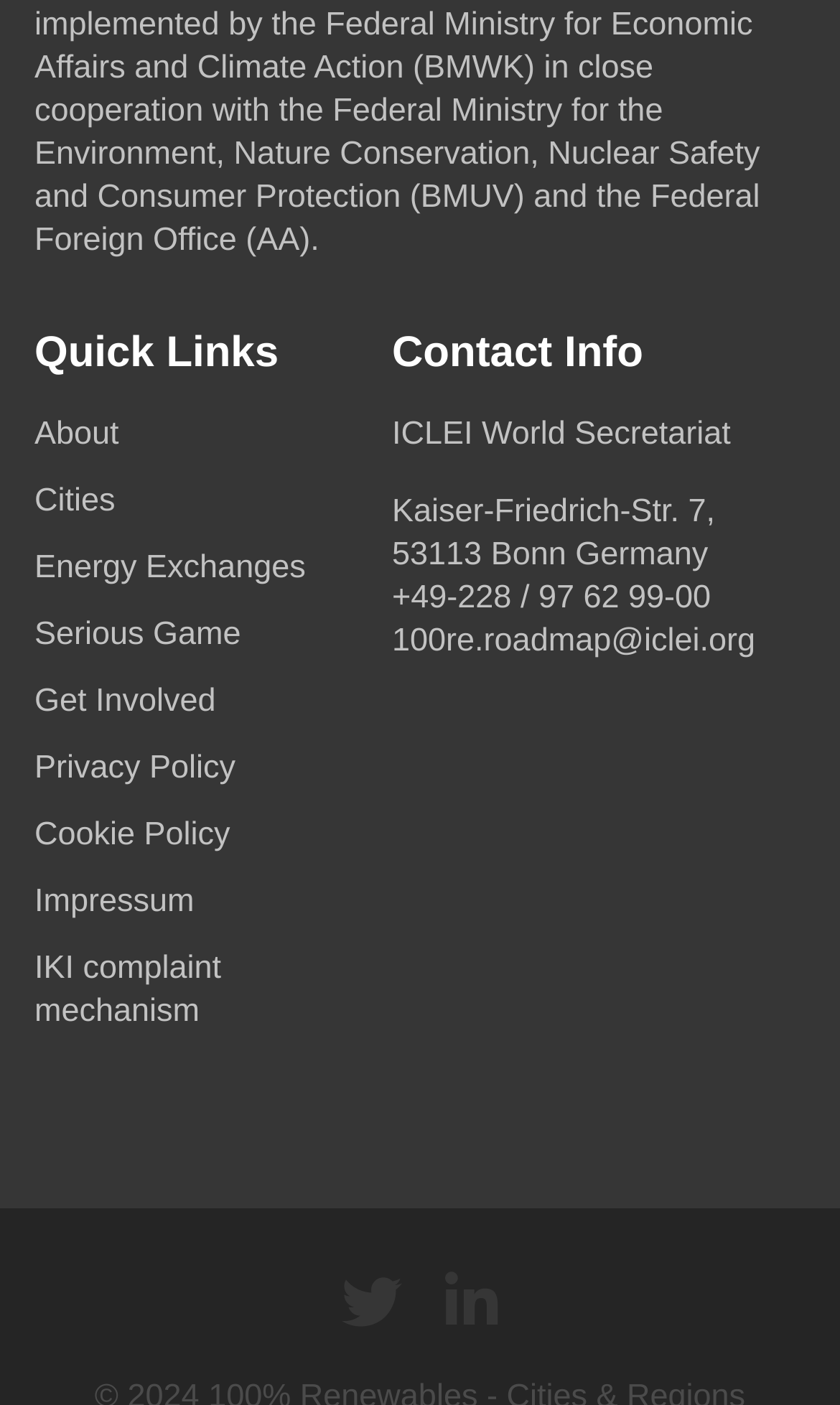Please find the bounding box coordinates for the clickable element needed to perform this instruction: "Call +49-228 / 97 62 99-00".

[0.467, 0.412, 0.846, 0.438]